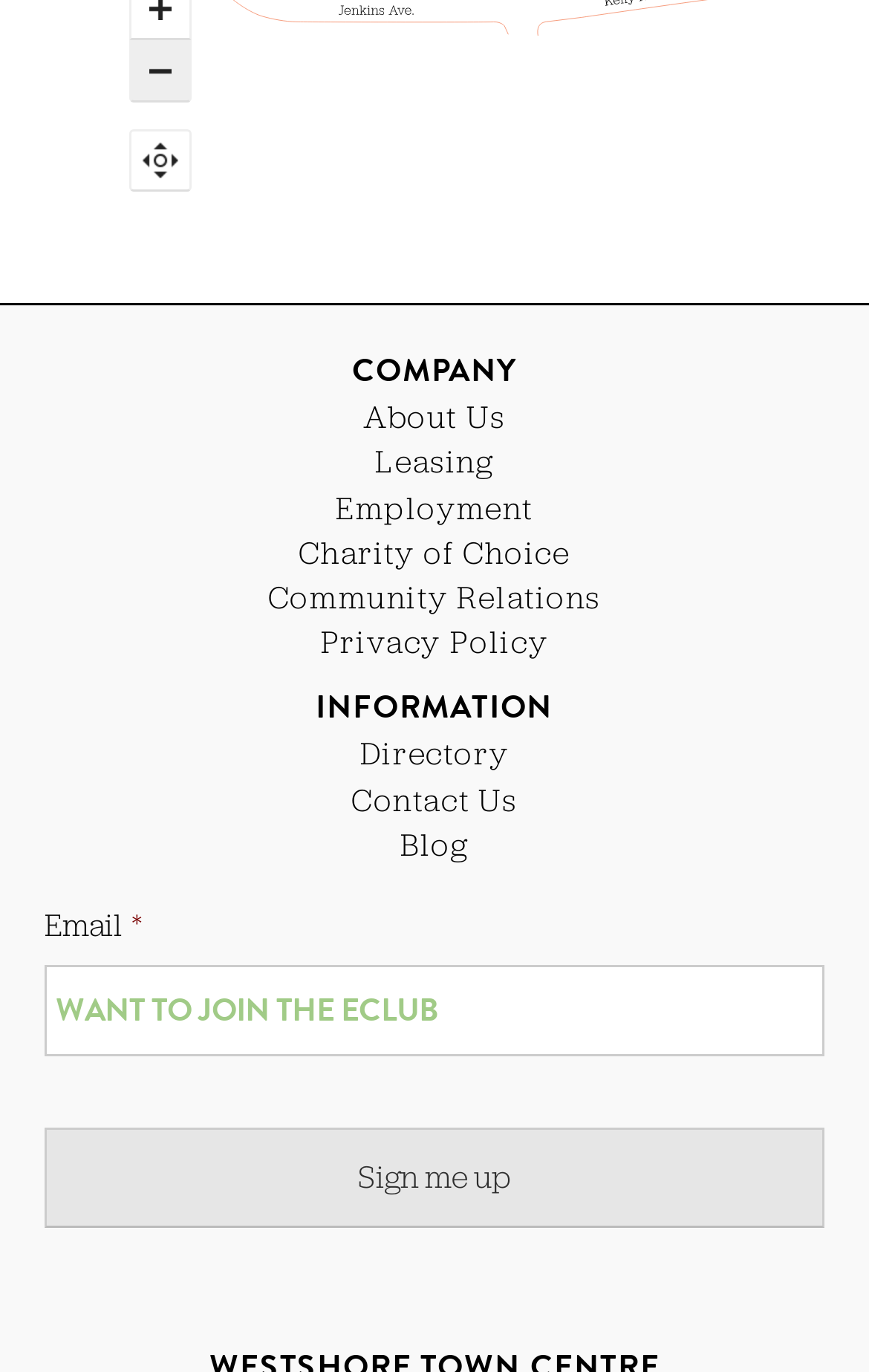How many links are there in the main menu?
Please answer the question as detailed as possible.

There are 7 links in the main menu, which are 'About Us', 'Leasing', 'Employment', 'Charity of Choice', 'Community Relations', 'Privacy Policy', and 'Directory'.